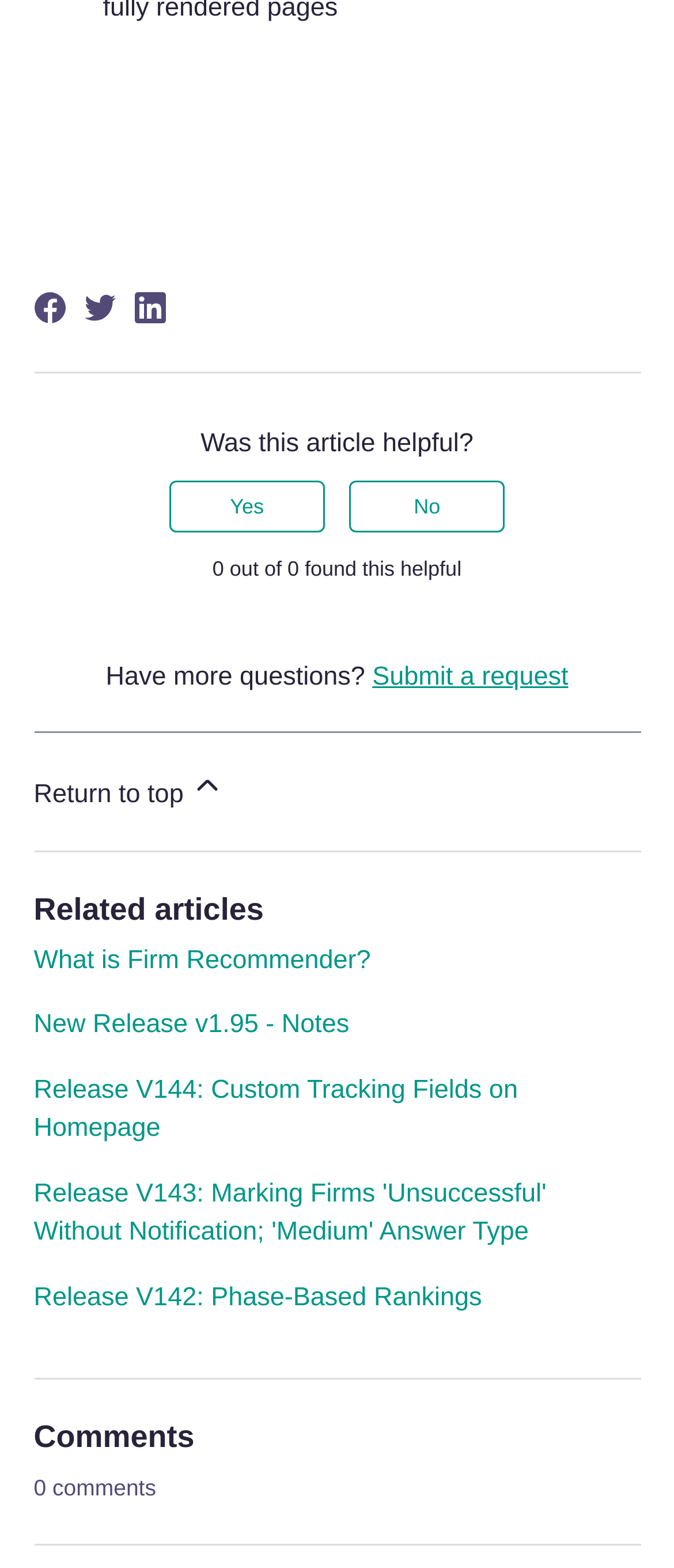Please determine the bounding box coordinates of the element's region to click in order to carry out the following instruction: "Return to top". The coordinates should be four float numbers between 0 and 1, i.e., [left, top, right, bottom].

[0.05, 0.468, 0.95, 0.542]